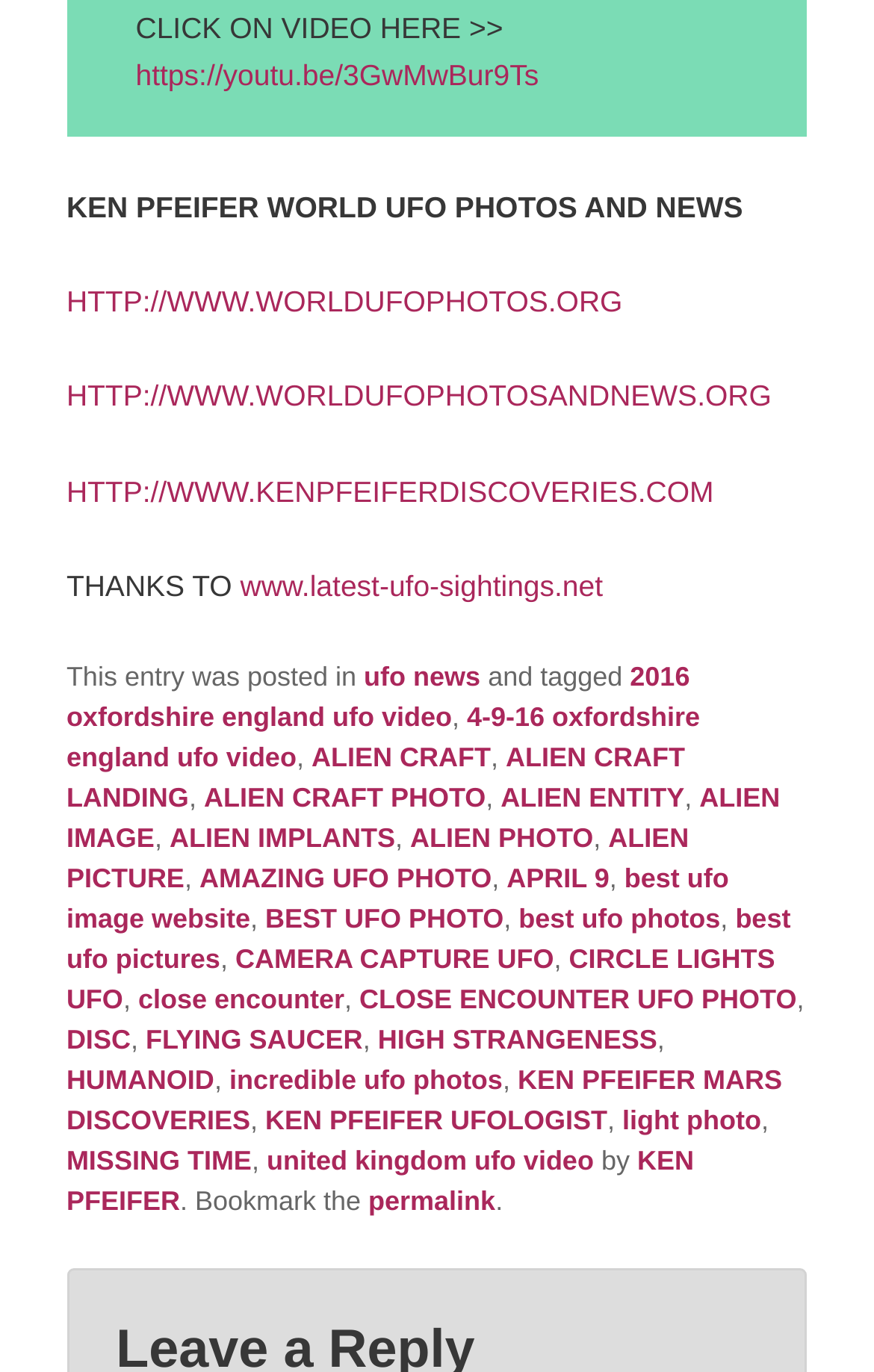Predict the bounding box coordinates of the UI element that matches this description: "HTTP://WWW.KENPFEIFERDISCOVERIES.COM". The coordinates should be in the format [left, top, right, bottom] with each value between 0 and 1.

[0.076, 0.345, 0.817, 0.37]